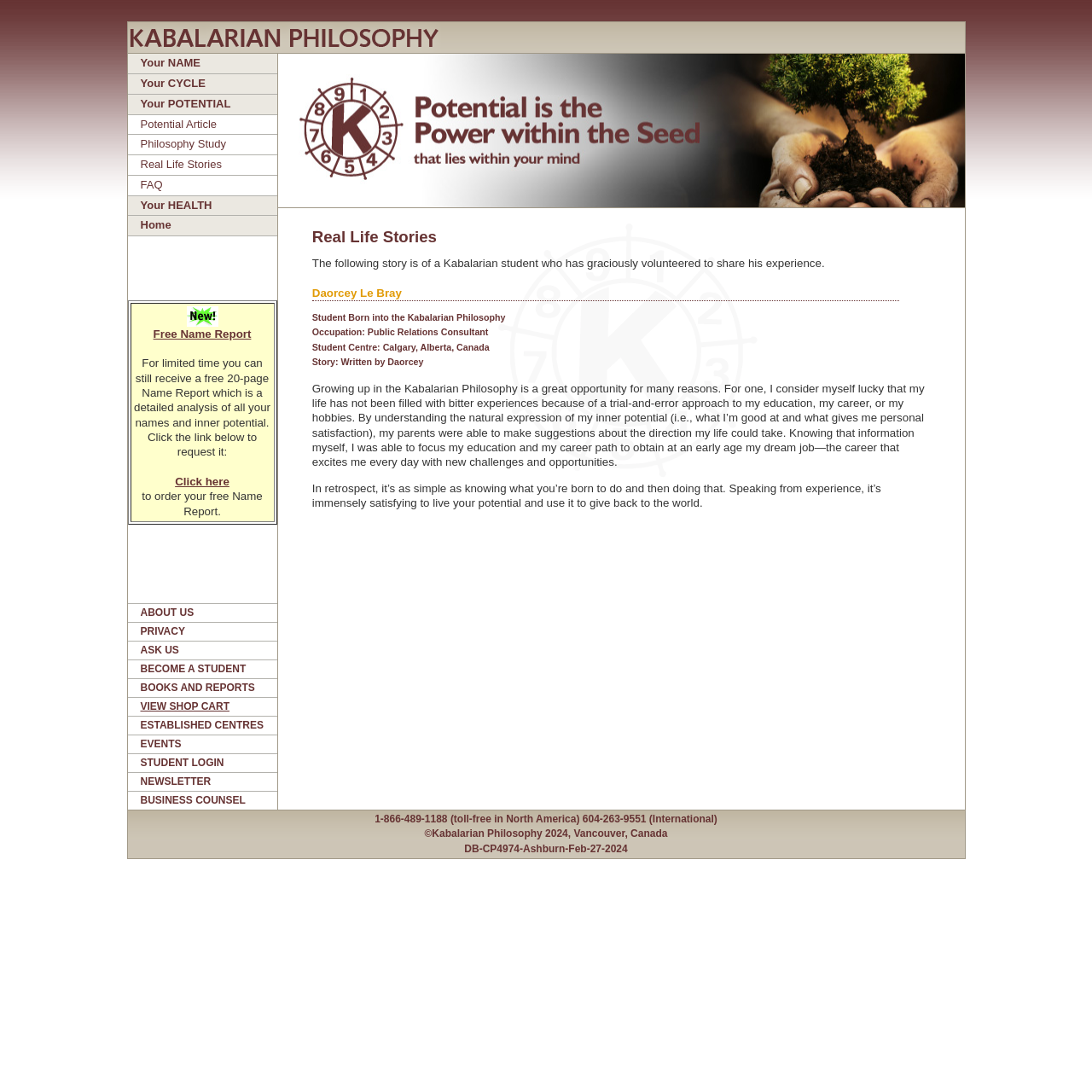Determine the bounding box coordinates of the element that should be clicked to execute the following command: "Learn about ESTABLISHED CENTRES".

[0.129, 0.659, 0.241, 0.669]